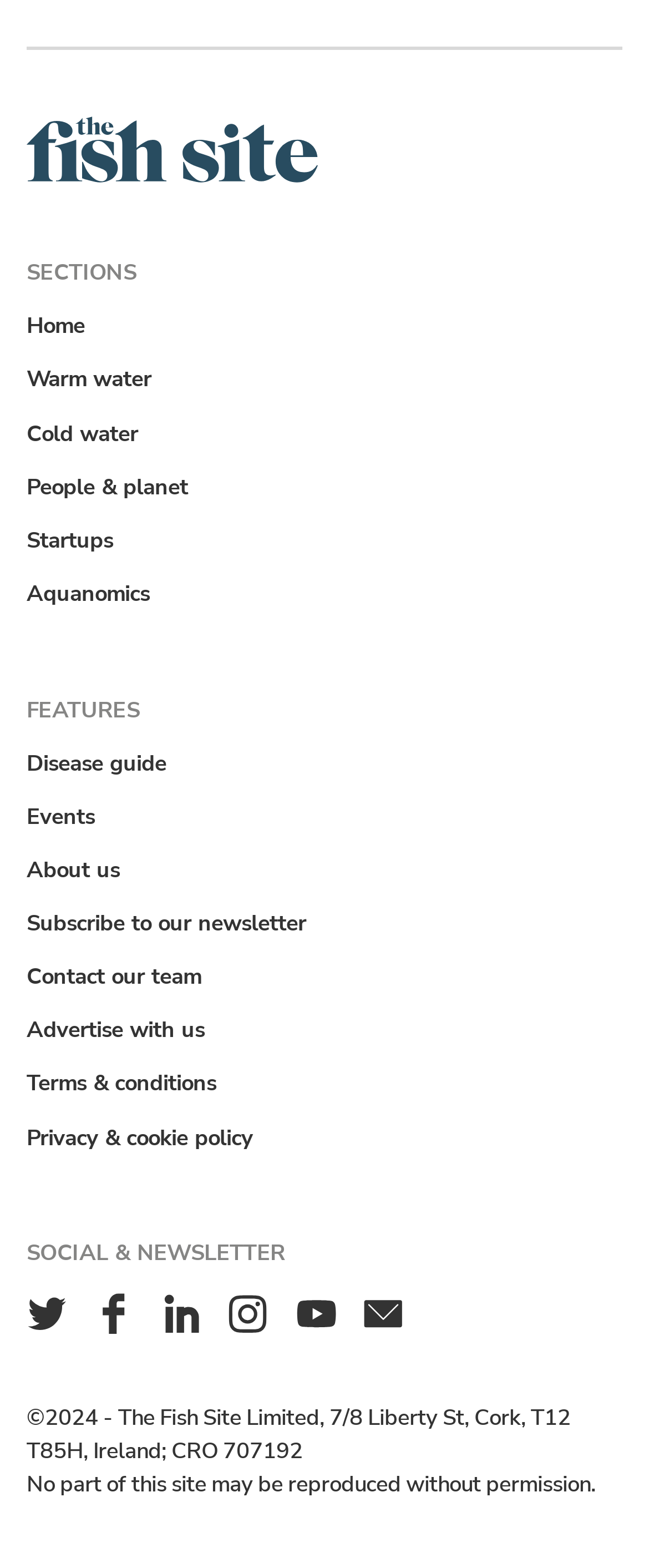Please identify the bounding box coordinates of the area that needs to be clicked to follow this instruction: "Open Observant#71 2018".

None